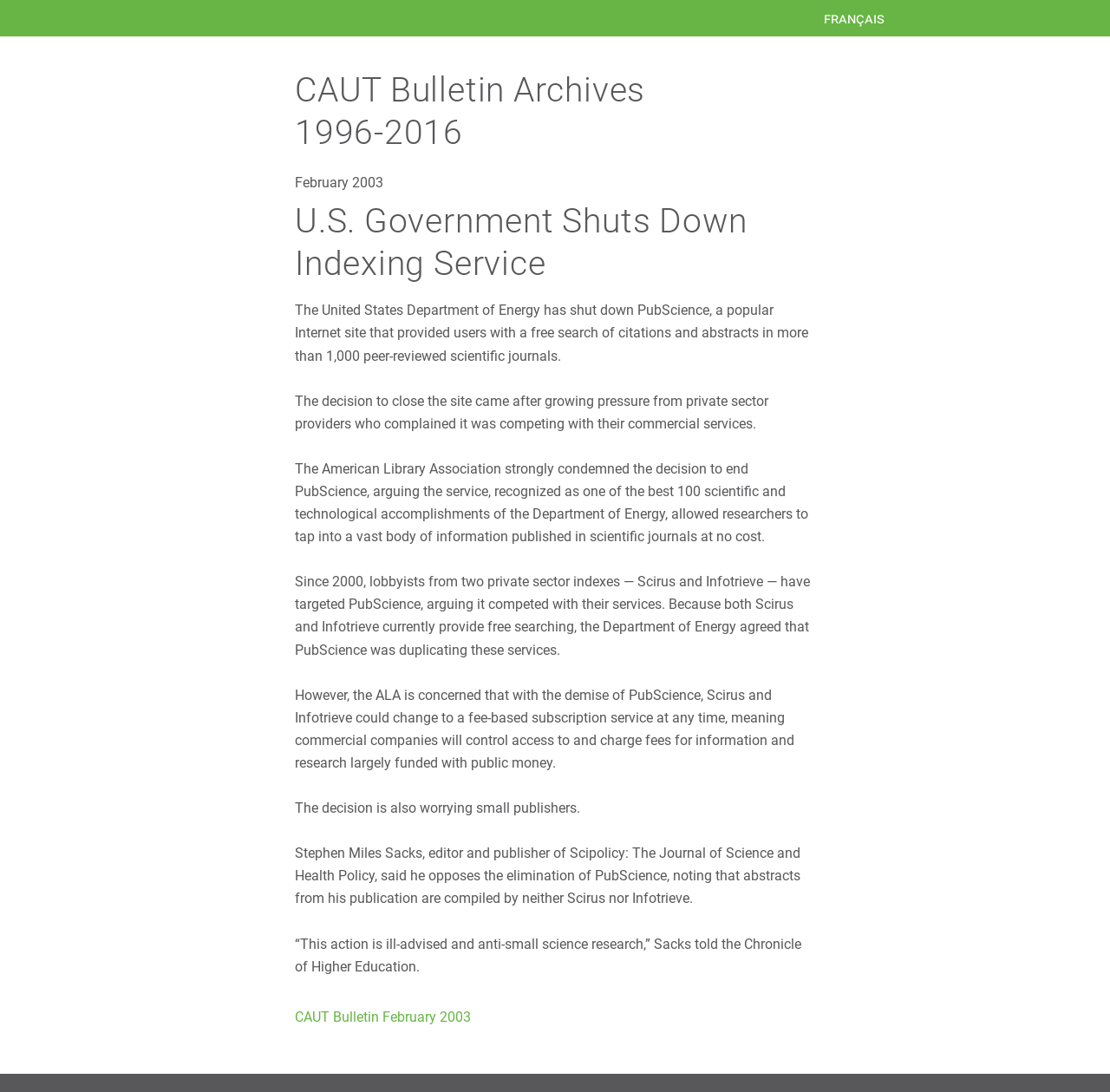Explain the contents of the webpage comprehensively.

The webpage is about the shutdown of a U.S. government indexing service, PubScience. At the top, there is a navigation menu with a "Home" link and a "français" link. Below the navigation menu, there is a main section that takes up most of the page. 

In the main section, there is a heading that reads "CAUT Bulletin Archives 1996-2016". Below this heading, there is an article that contains several paragraphs of text. The article starts with a heading that repeats the title "U.S. Government Shuts Down Indexing Service". 

The first paragraph of the article explains that the U.S. Department of Energy has shut down PubScience, a free search service for scientific journals. The next paragraphs provide more details about the shutdown, including the pressure from private sector providers and the condemnation from the American Library Association. 

The article also quotes the editor and publisher of Scipolicy, who opposes the elimination of PubScience, as his publication's abstracts are not compiled by the private sector providers. At the bottom of the article, there is a link to "CAUT Bulletin February 2003".